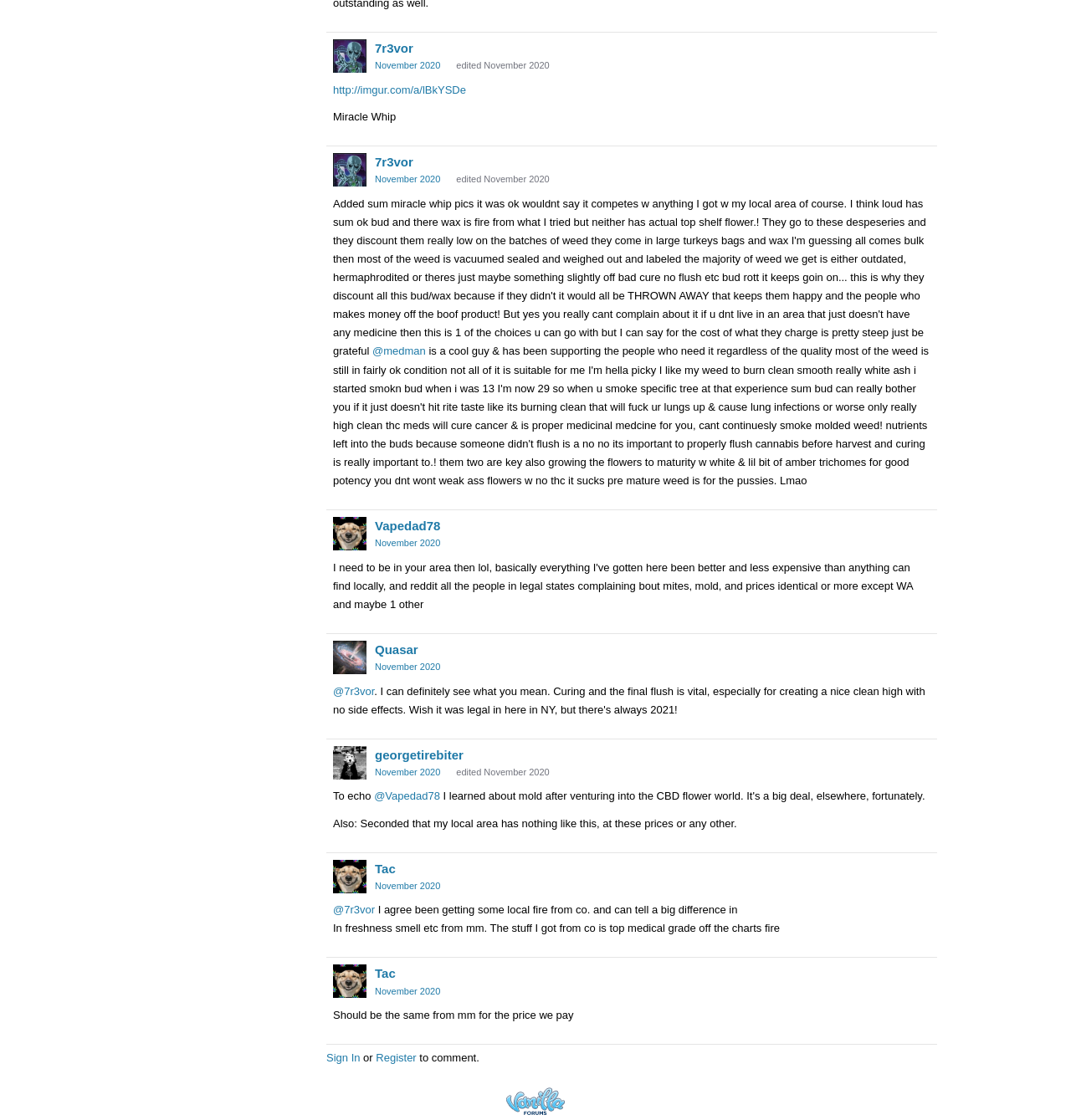Who is the user mentioned in the text 'To echo'?
Using the image as a reference, give a one-word or short phrase answer.

Vapedad78